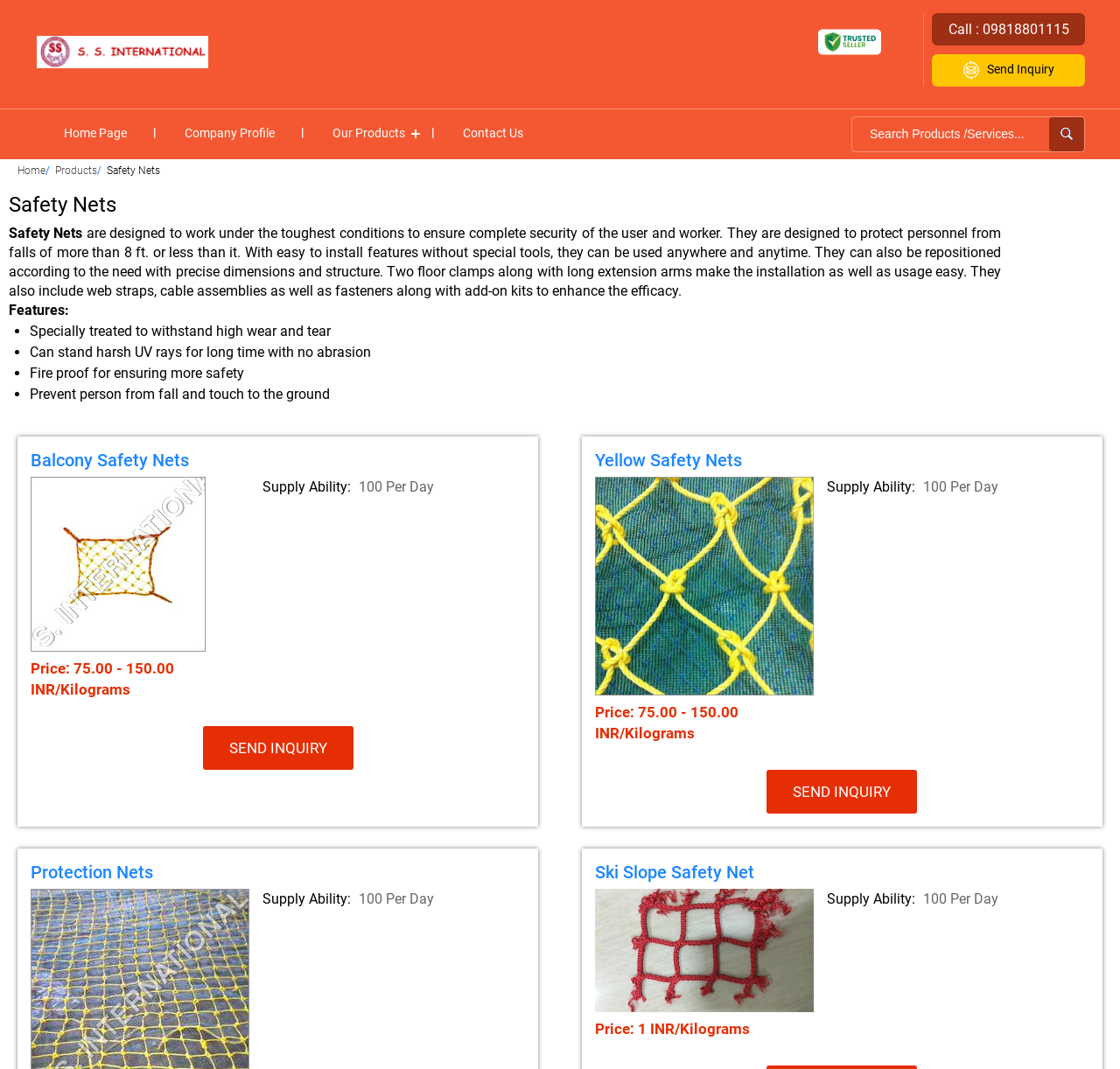Respond to the question below with a single word or phrase:
What is the price of Yellow Safety Nets?

75.00 - 150.00 INR/Kilograms